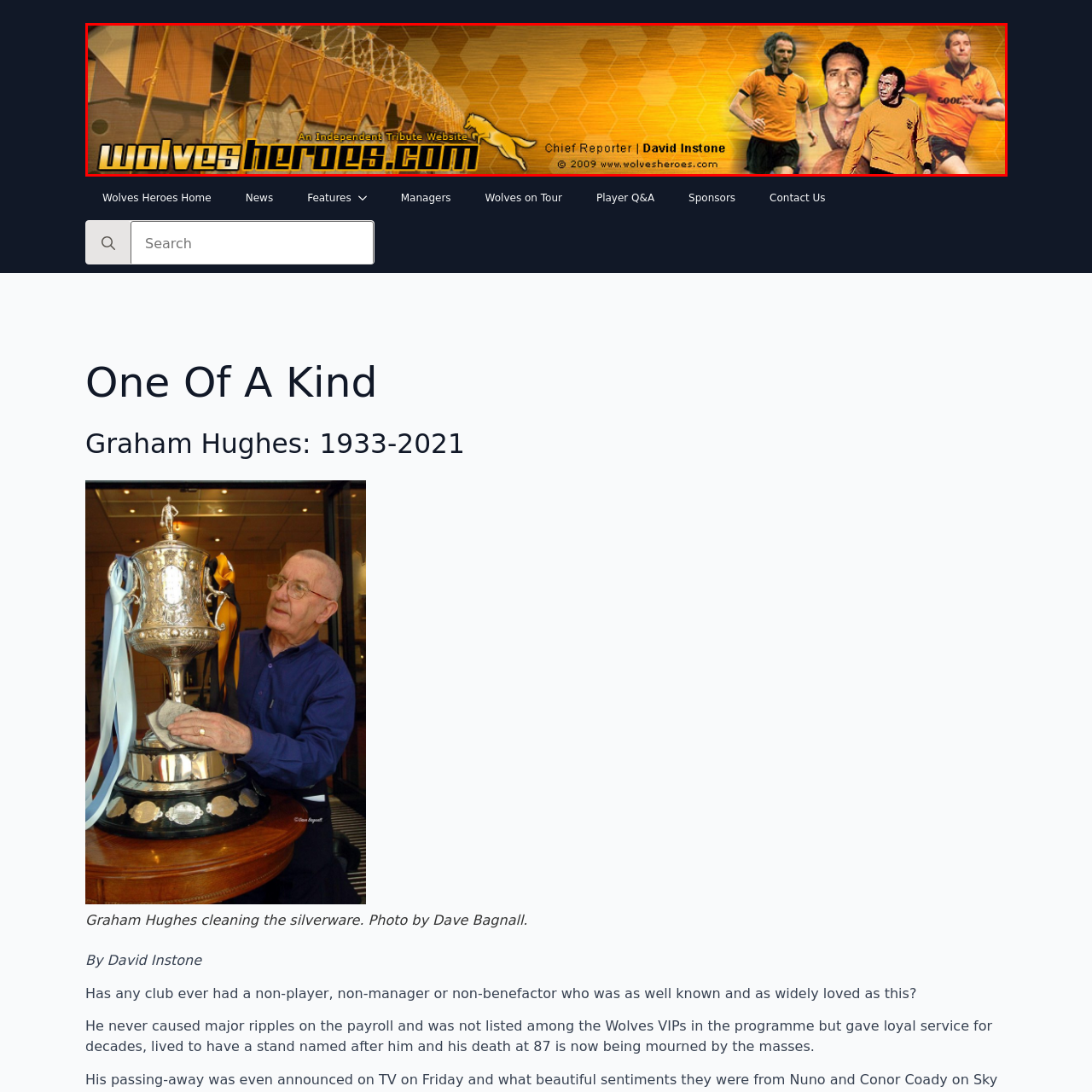View the image within the red box and answer the following question with a concise word or phrase:
What is the role of David Instone?

Chief Reporter